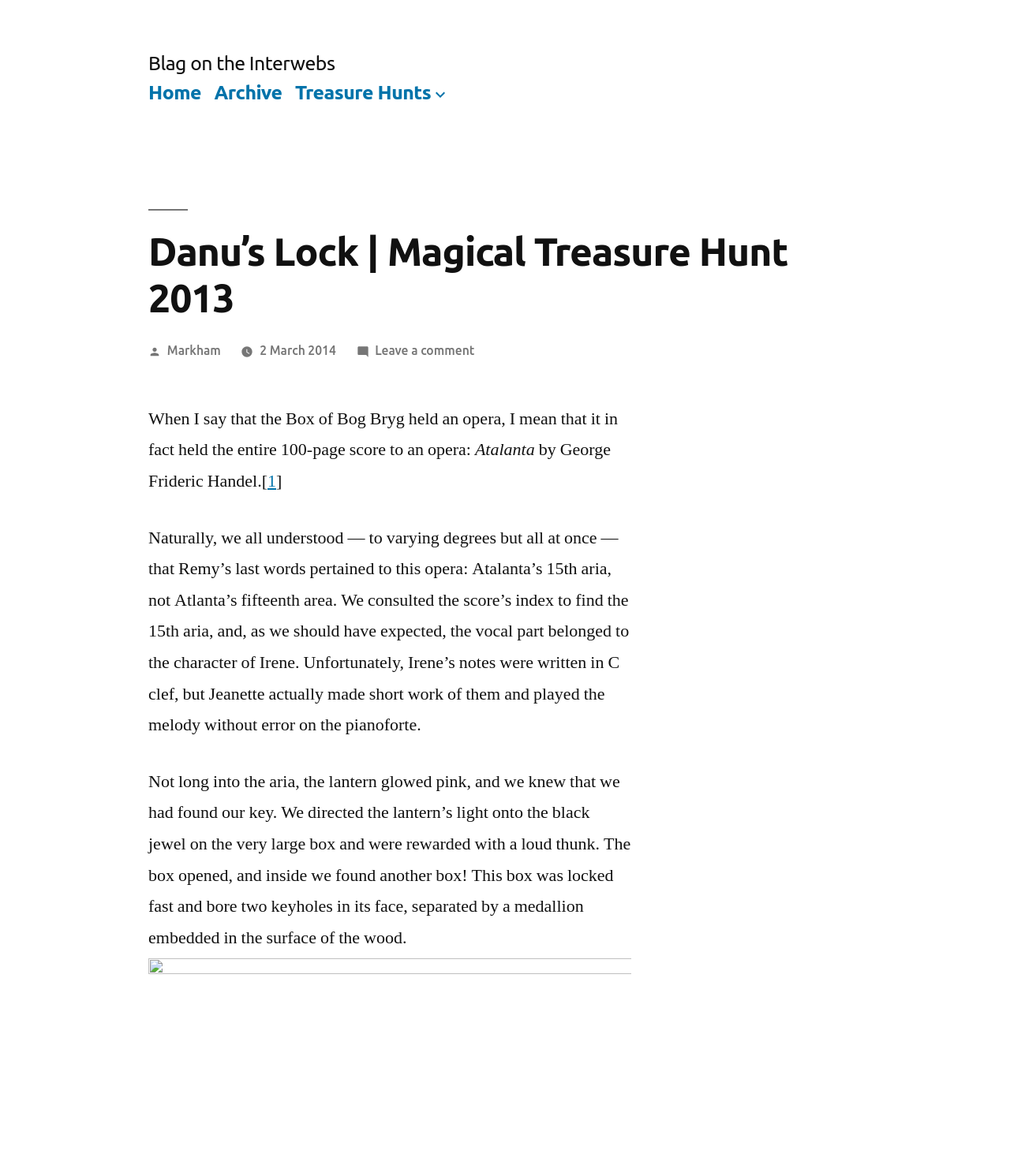Find the bounding box coordinates for the element that must be clicked to complete the instruction: "Click on the Markham link". The coordinates should be four float numbers between 0 and 1, indicated as [left, top, right, bottom].

[0.165, 0.292, 0.219, 0.304]